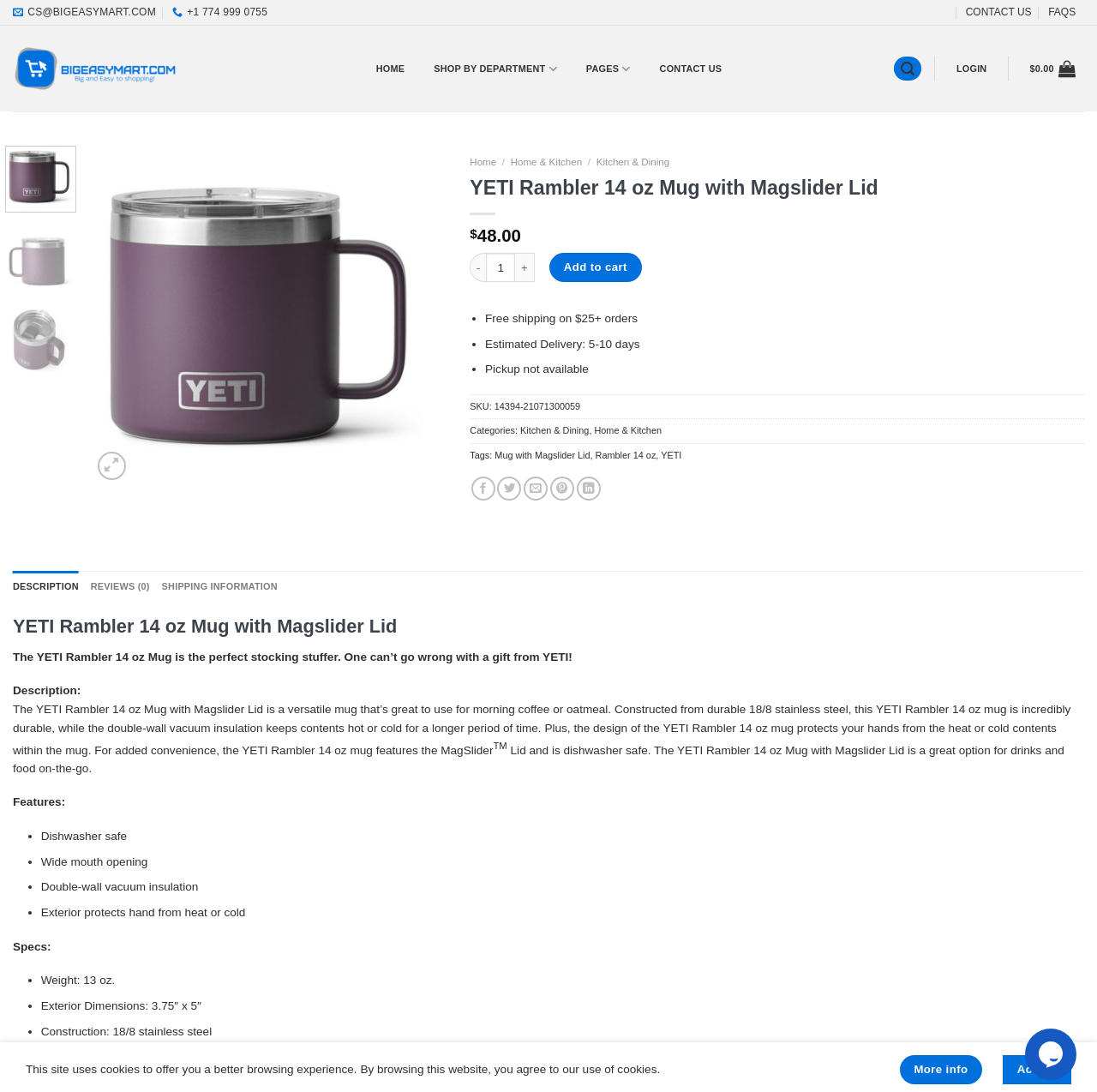Provide your answer in one word or a succinct phrase for the question: 
What is the estimated delivery time?

5-10 days